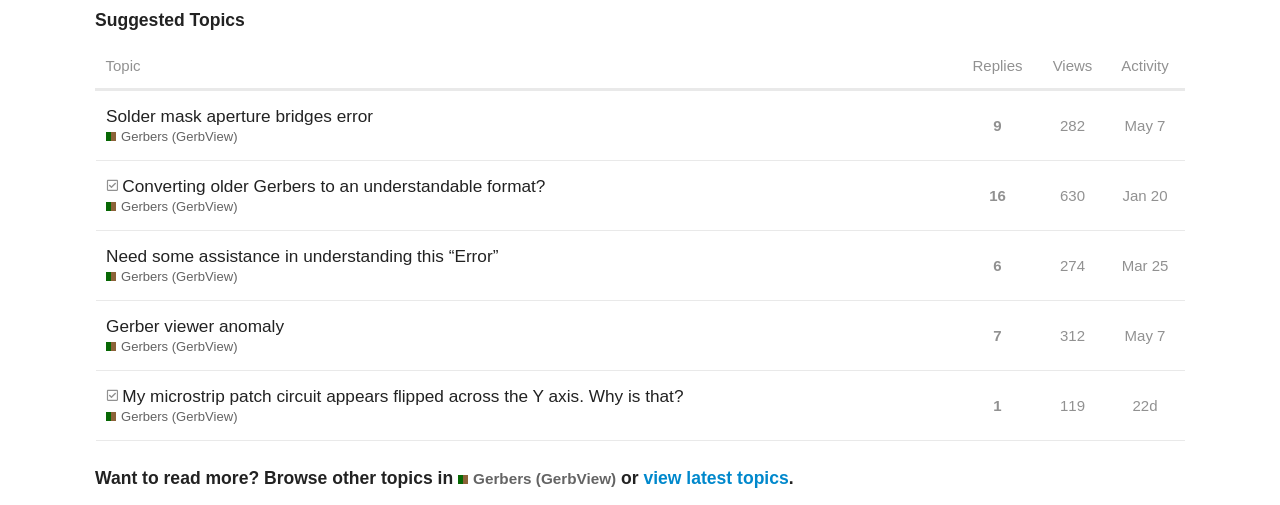Locate the bounding box coordinates of the element you need to click to accomplish the task described by this instruction: "Browse other topics in Gerbers (GerbView)".

[0.358, 0.93, 0.481, 0.967]